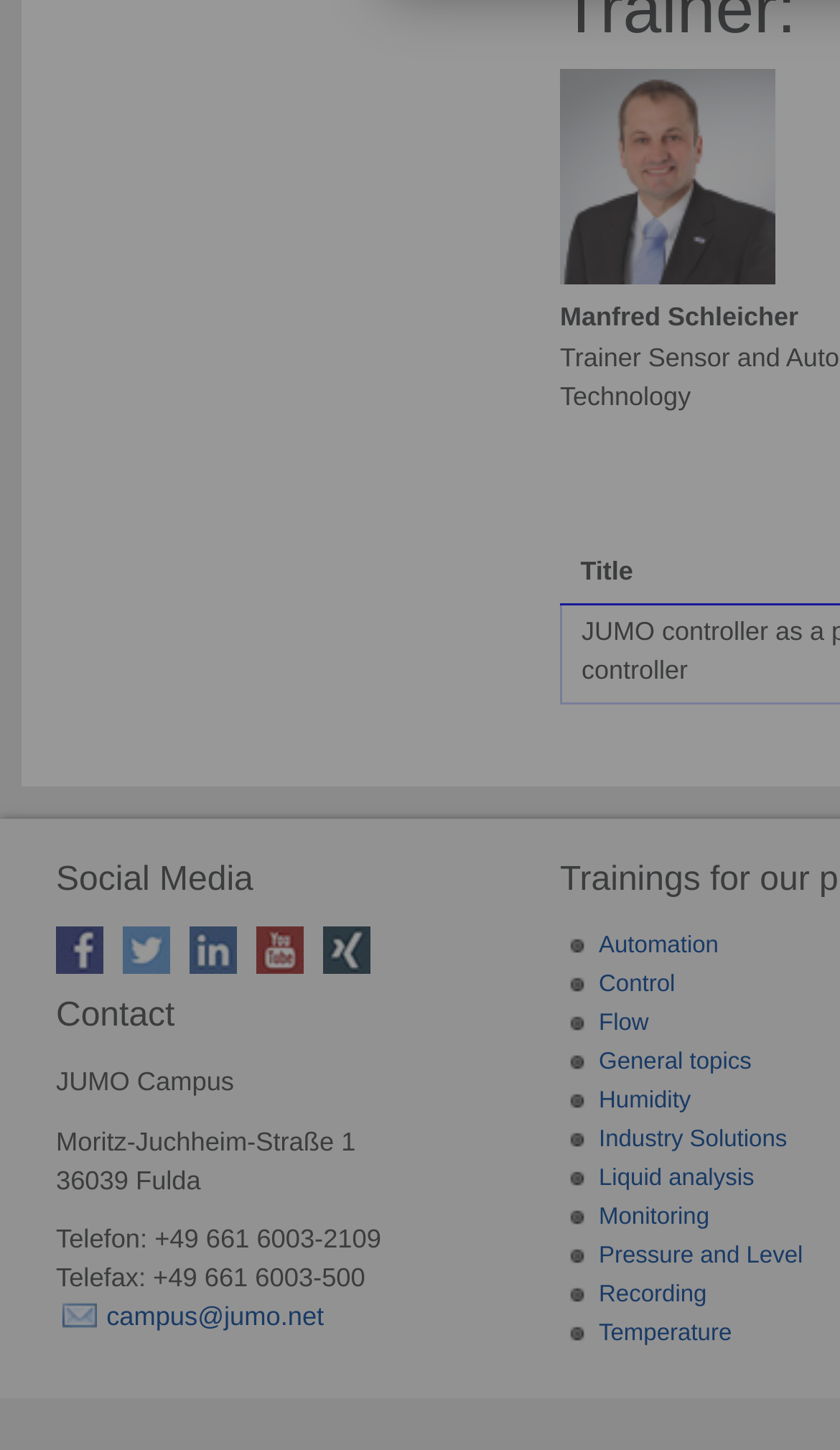Identify the bounding box coordinates of the section to be clicked to complete the task described by the following instruction: "Click on Facebook". The coordinates should be four float numbers between 0 and 1, formatted as [left, top, right, bottom].

[0.067, 0.671, 0.138, 0.689]